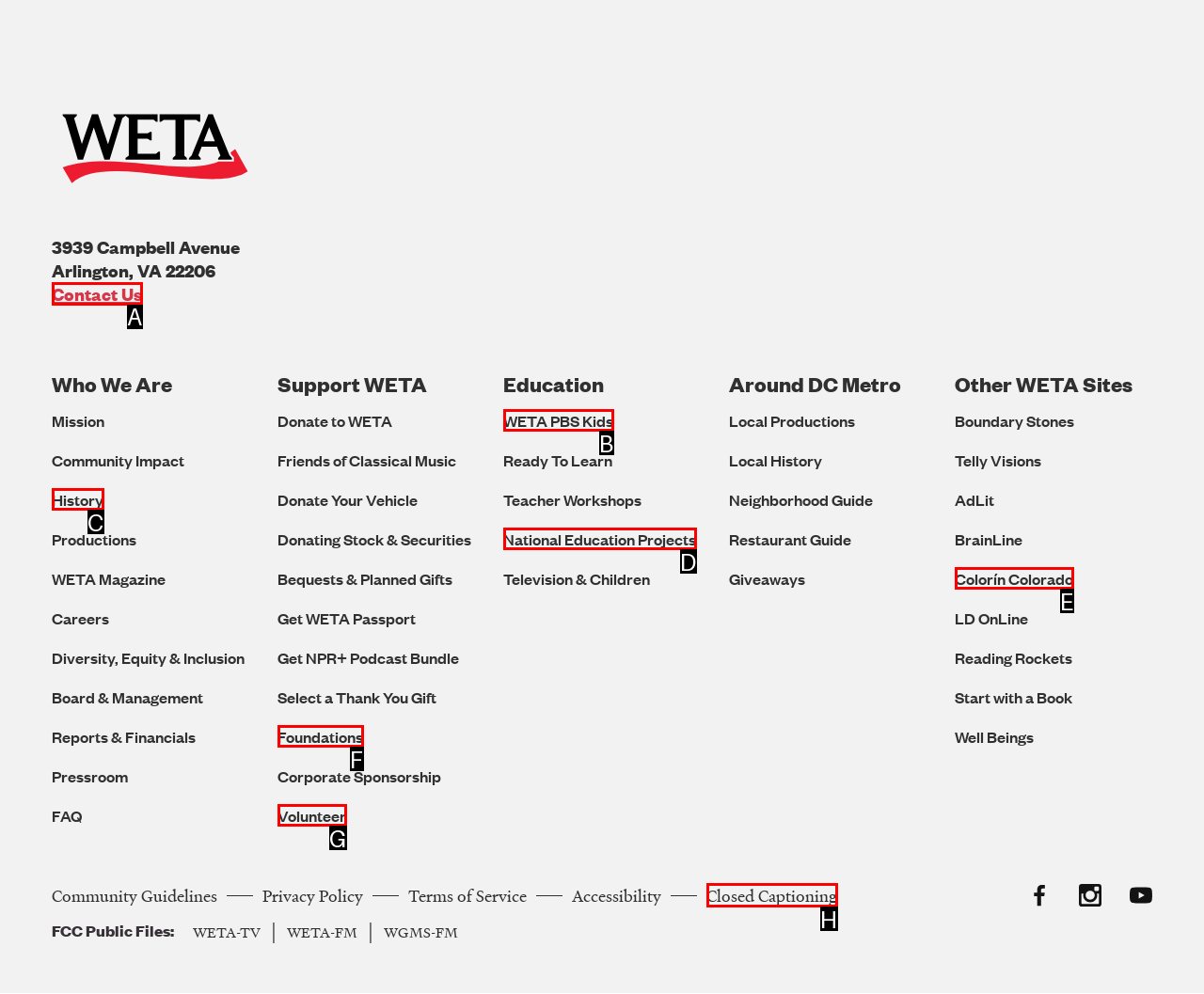Determine the appropriate lettered choice for the task: View Contact Us. Reply with the correct letter.

A